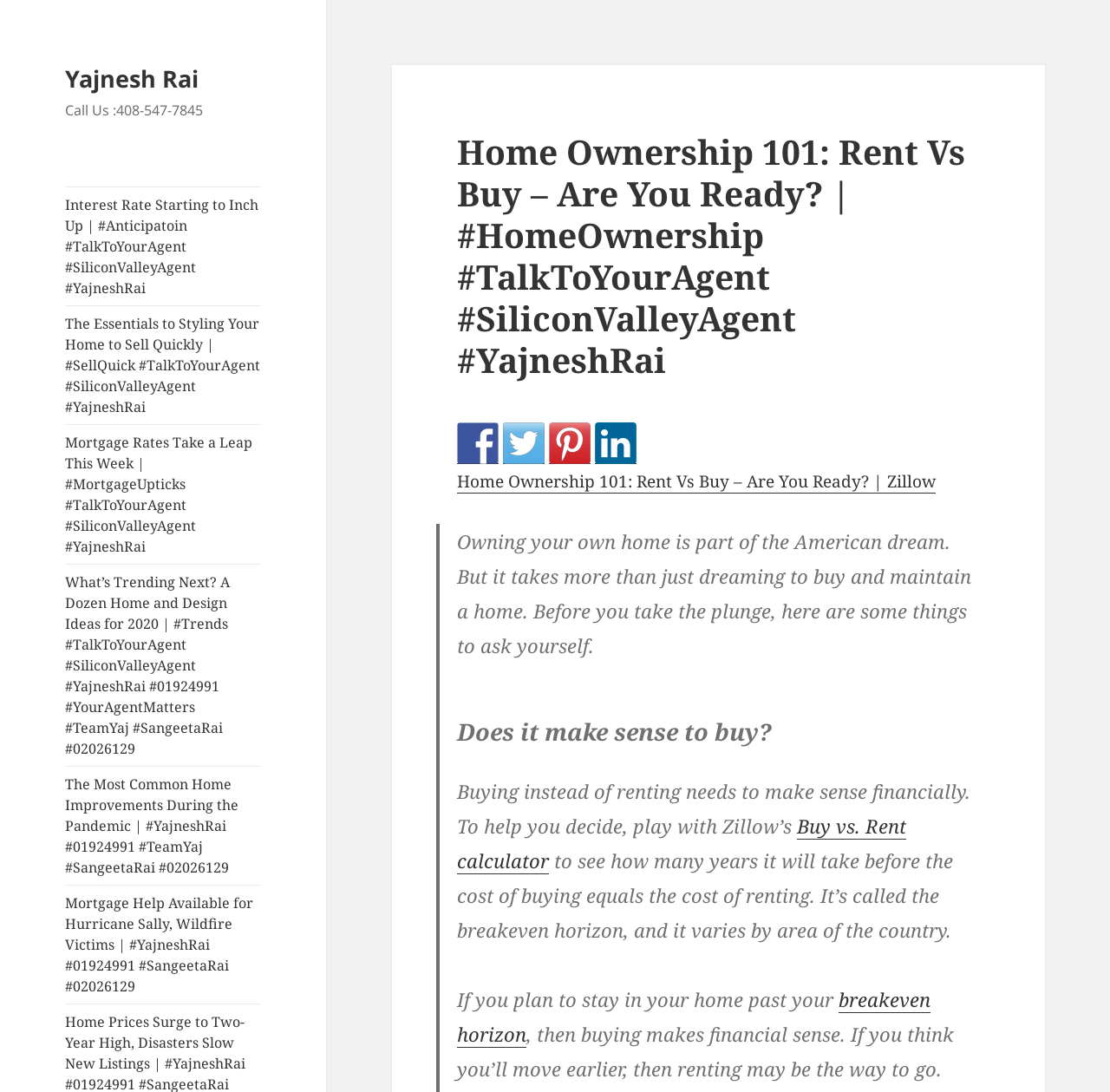What is the phone number to call?
Please provide a comprehensive answer to the question based on the webpage screenshot.

I found the phone number by looking at the static text element that says 'Call Us :408-547-7845' located at the top of the webpage.